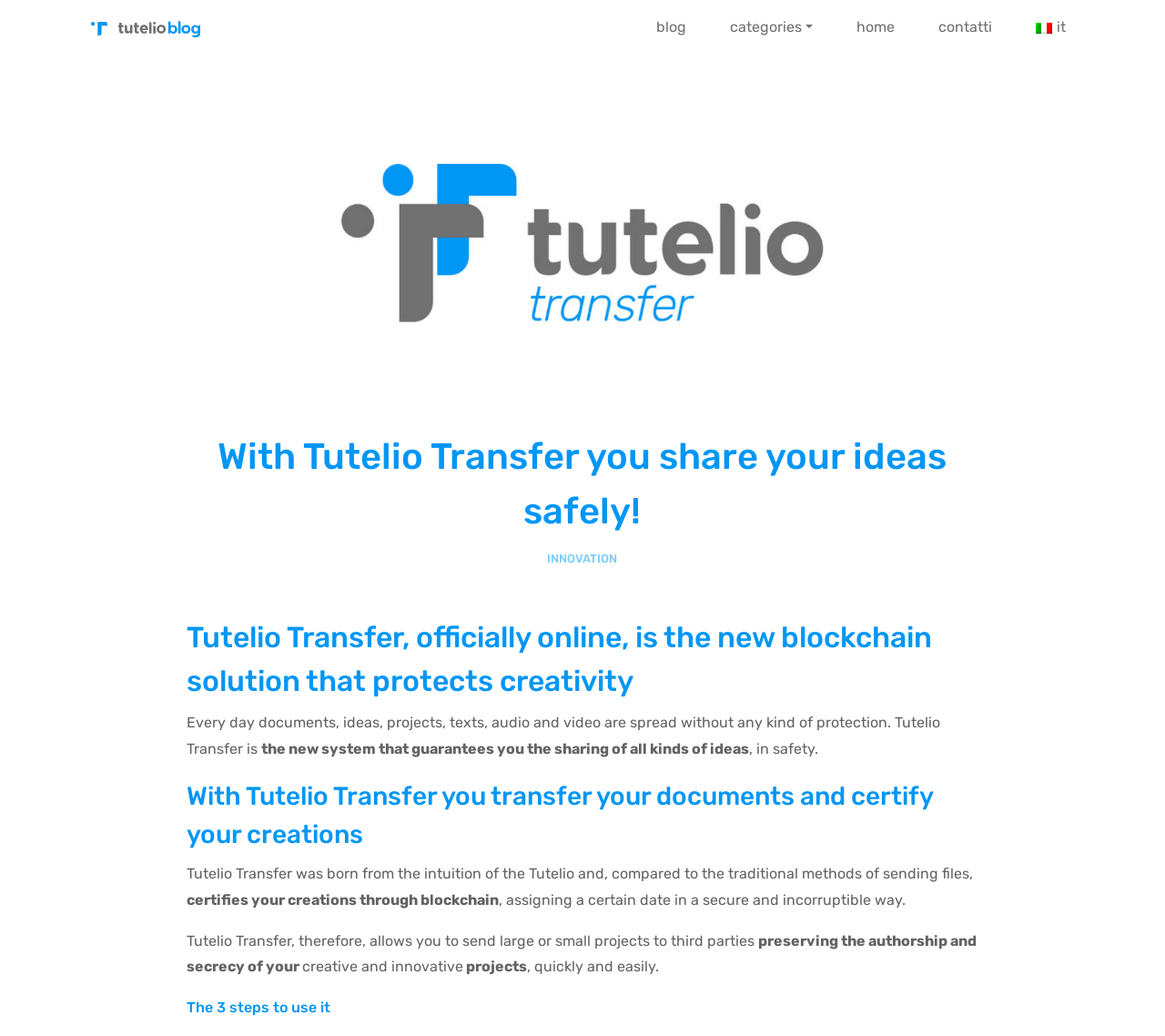What is protected by Tutelio Transfer?
Based on the image, respond with a single word or phrase.

Authorship and secrecy